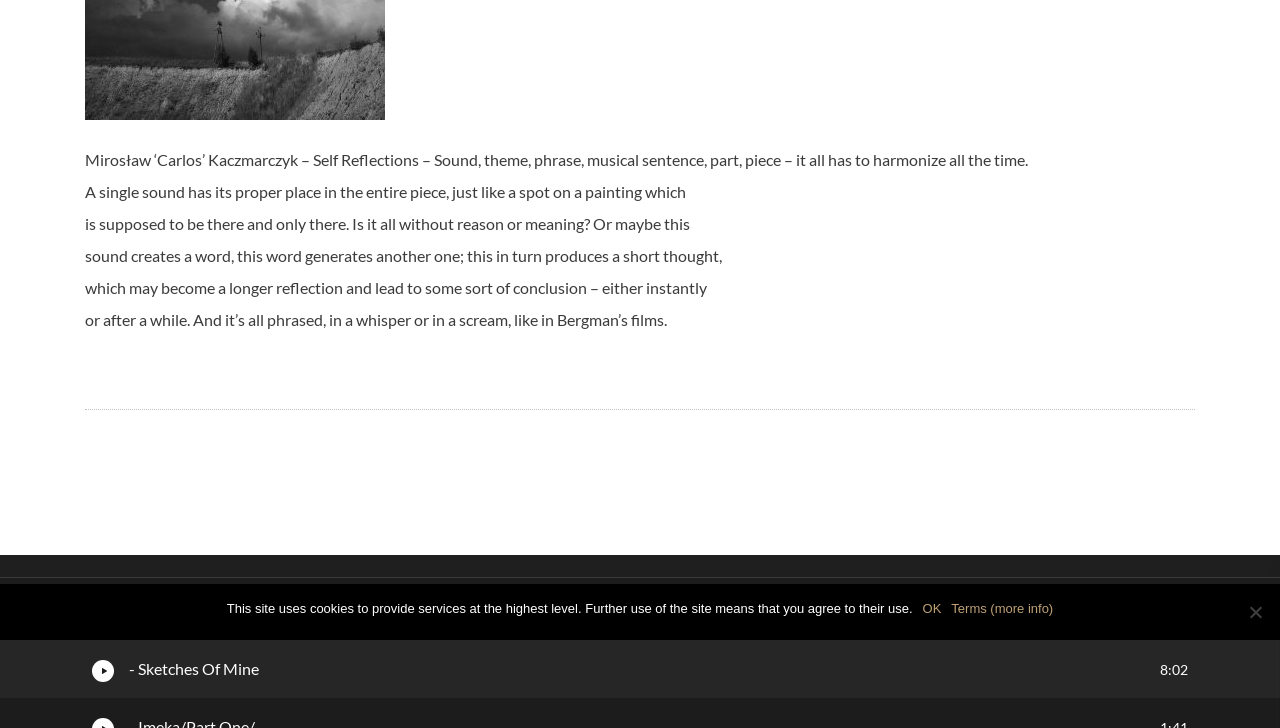Can you find the bounding box coordinates for the UI element given this description: "Mirosław Carlos Kaczmarczyk"? Provide the coordinates as four float numbers between 0 and 1: [left, top, right, bottom].

[0.344, 0.814, 0.5, 0.839]